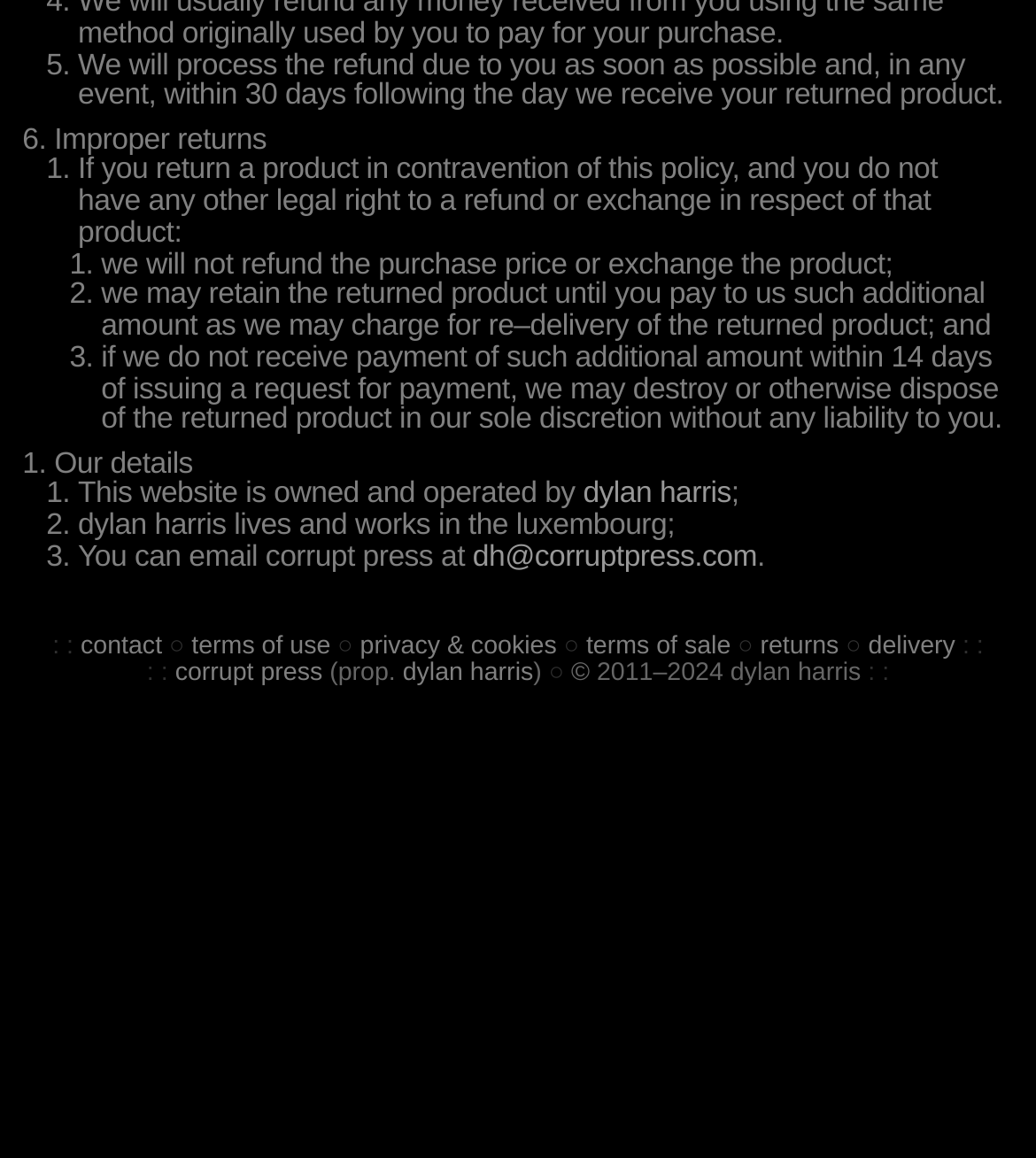Identify the bounding box coordinates for the region of the element that should be clicked to carry out the instruction: "go to 'delivery'". The bounding box coordinates should be four float numbers between 0 and 1, i.e., [left, top, right, bottom].

[0.838, 0.546, 0.922, 0.571]